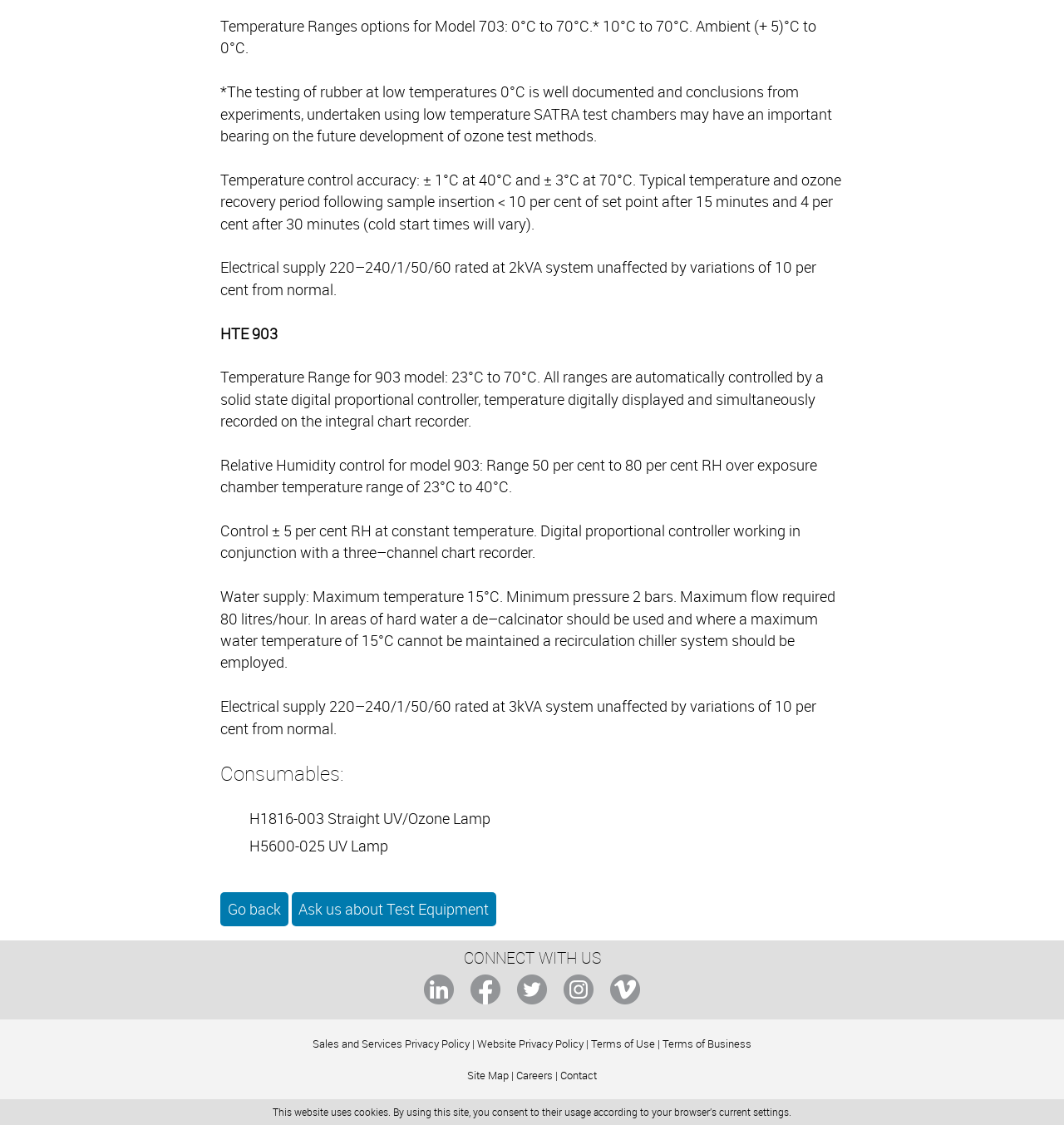Can you specify the bounding box coordinates for the region that should be clicked to fulfill this instruction: "Click on 'H1816-003 Straight UV/Ozone Lamp'".

[0.235, 0.719, 0.461, 0.736]